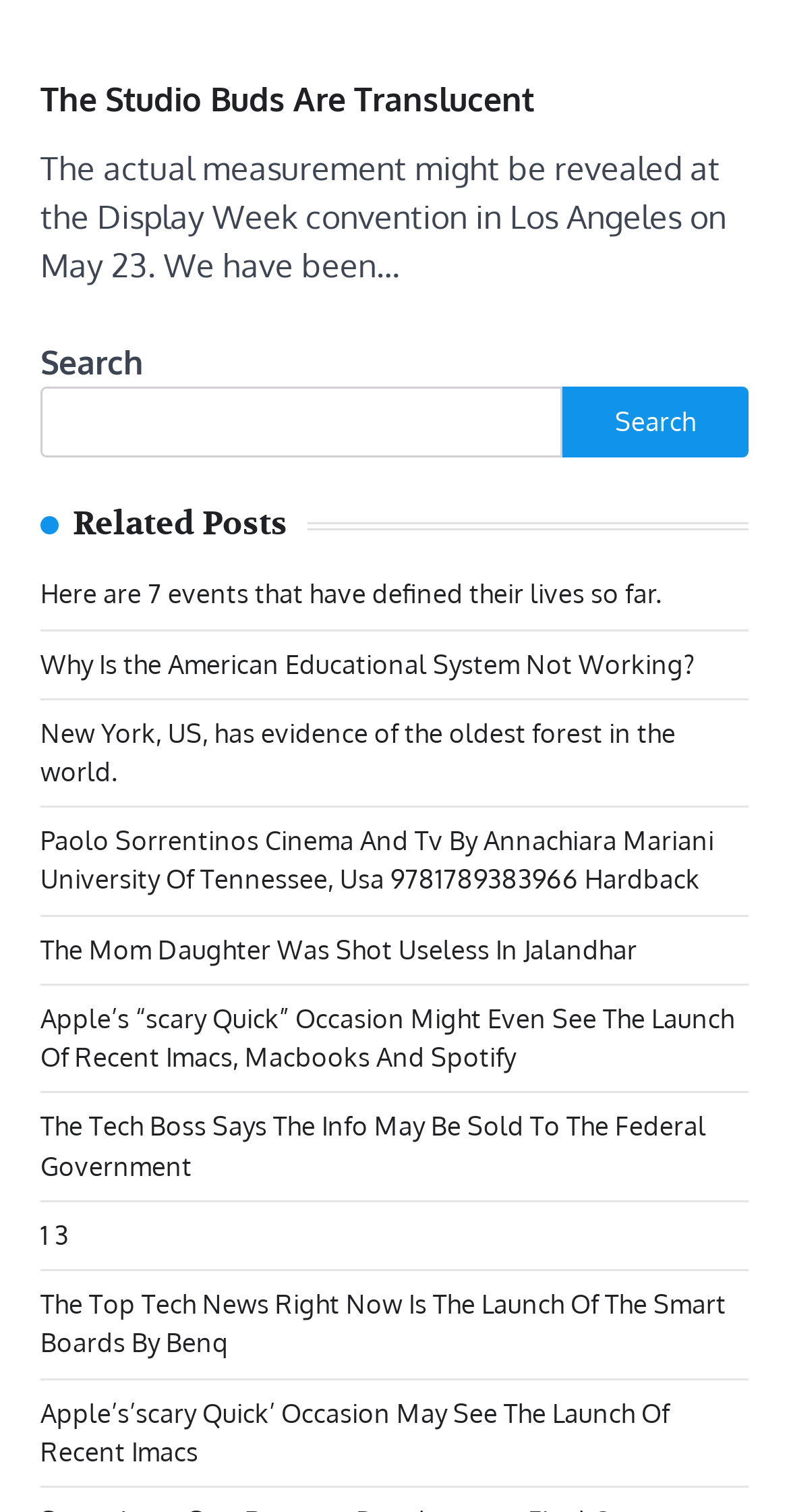What is the position of the search element on the webpage?
Please ensure your answer to the question is detailed and covers all necessary aspects.

I determined the position of the search element on the webpage by comparing its y-coordinate range with that of the 'Related Posts' heading element. The search element has a lower y-coordinate range, which suggests that it is positioned above the related posts.